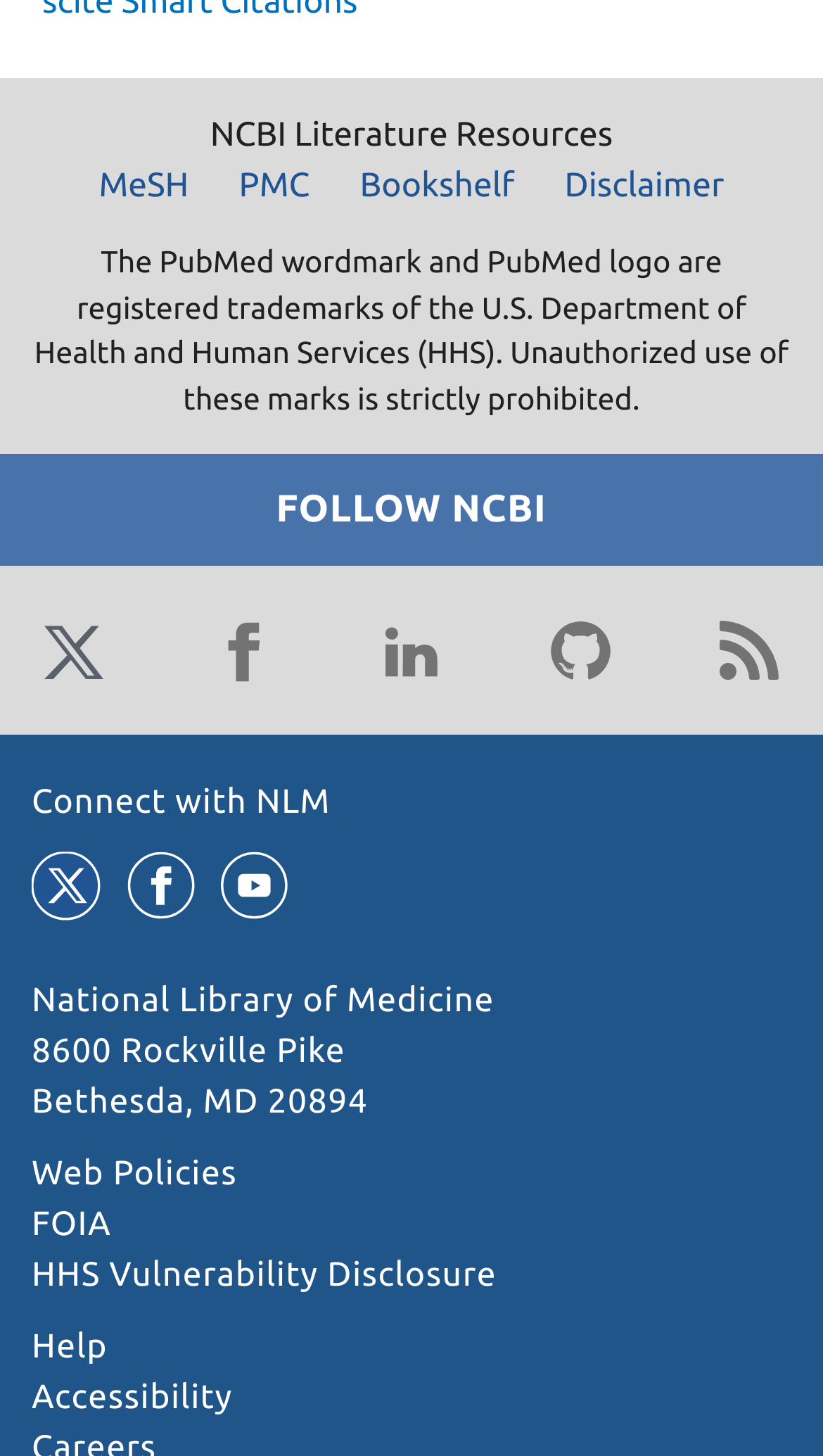Determine the bounding box coordinates in the format (top-left x, top-left y, bottom-right x, bottom-right y). Ensure all values are floating point numbers between 0 and 1. Identify the bounding box of the UI element described by: Web Policies

[0.038, 0.794, 0.288, 0.82]